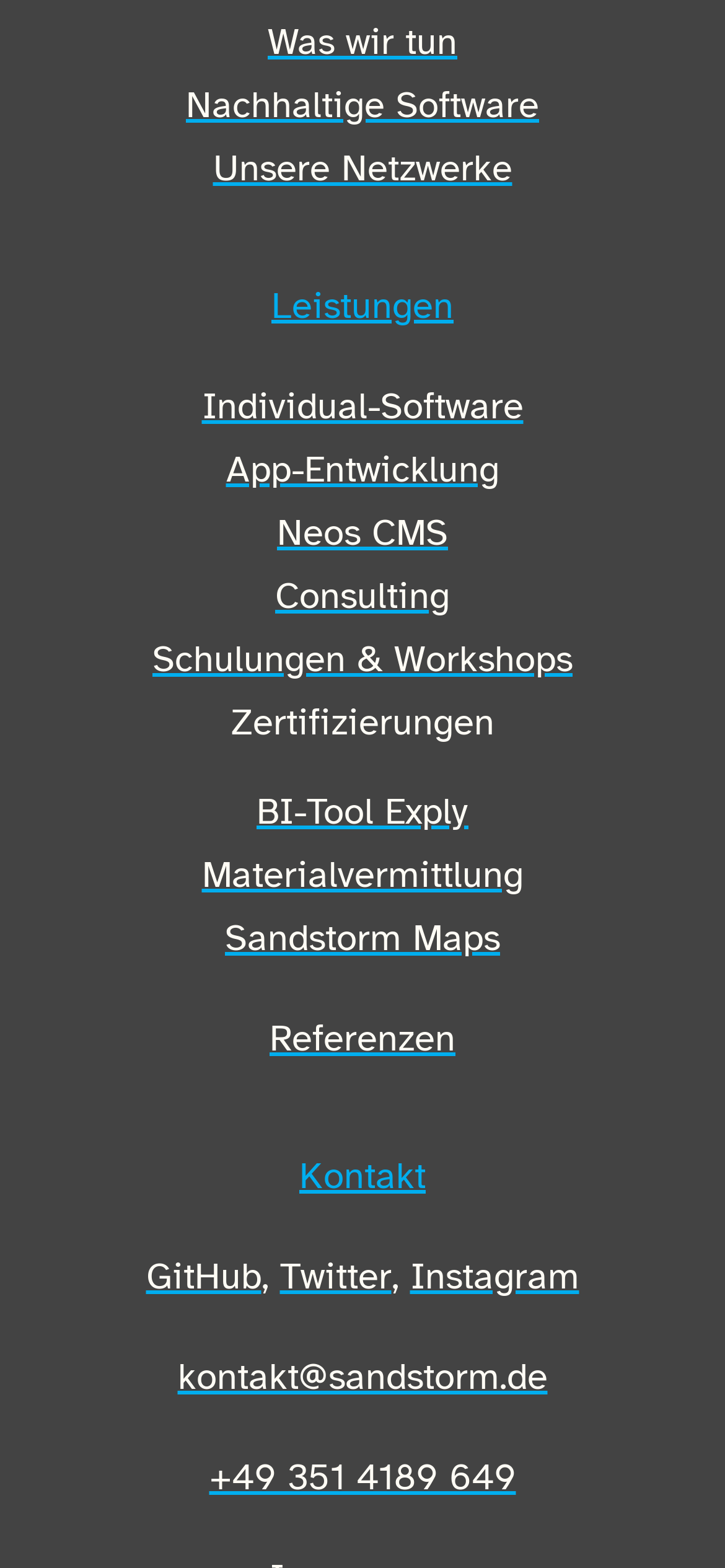Locate the bounding box coordinates of the area that needs to be clicked to fulfill the following instruction: "Click on the Sunshine Artist link". The coordinates should be in the format of four float numbers between 0 and 1, namely [left, top, right, bottom].

None